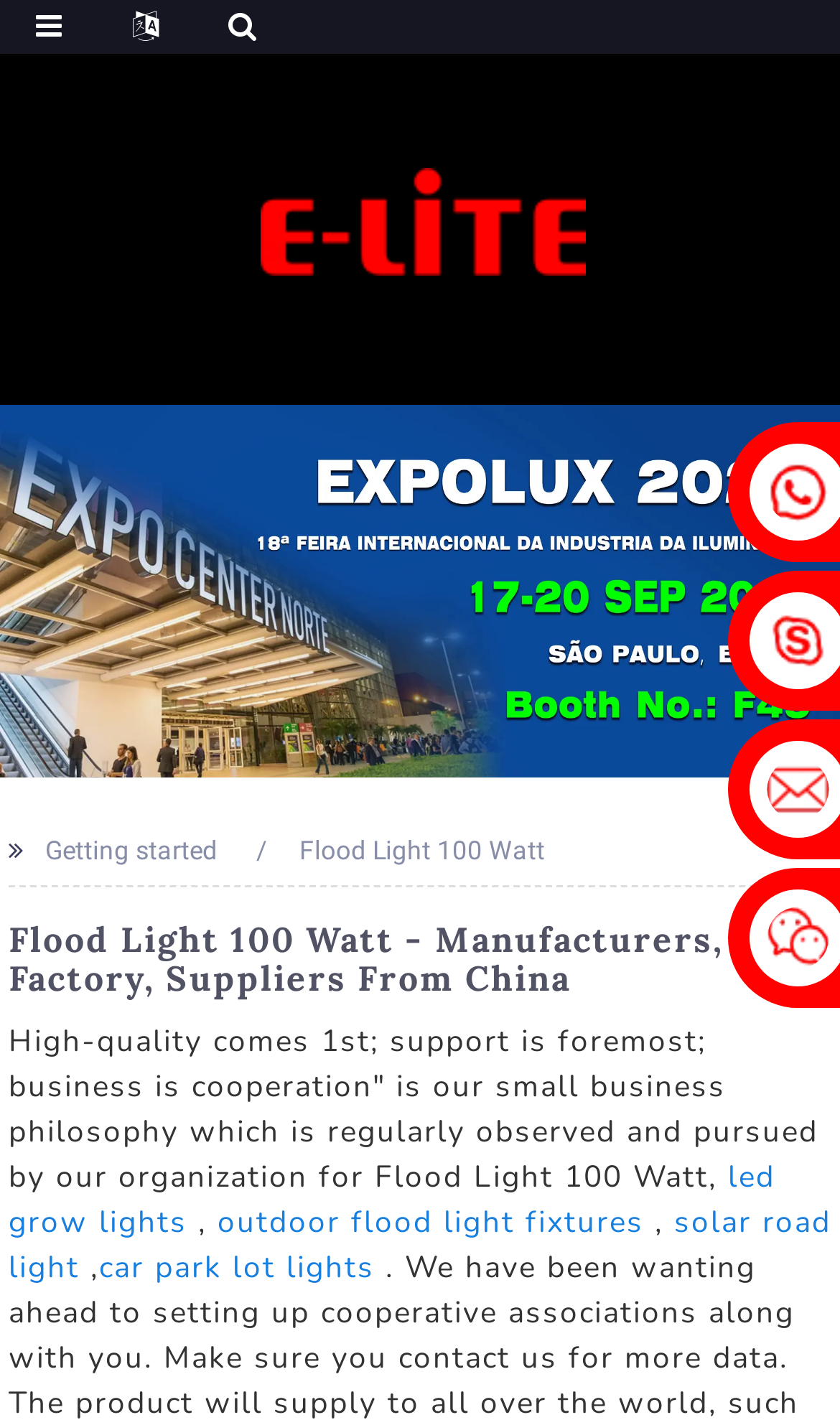Given the following UI element description: "Getting started", find the bounding box coordinates in the webpage screenshot.

[0.054, 0.589, 0.259, 0.61]